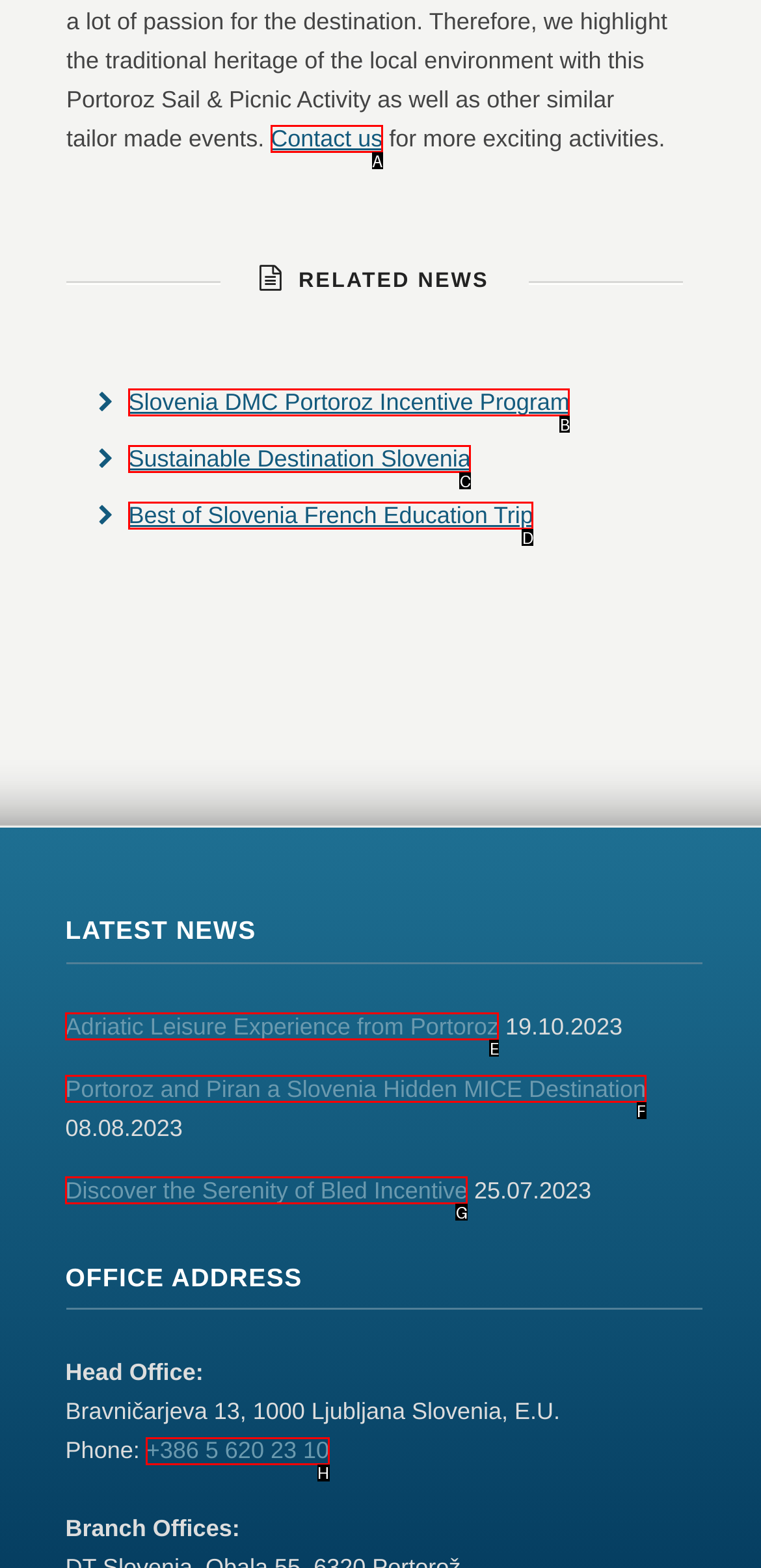Determine which HTML element matches the given description: Contact us. Provide the corresponding option's letter directly.

A